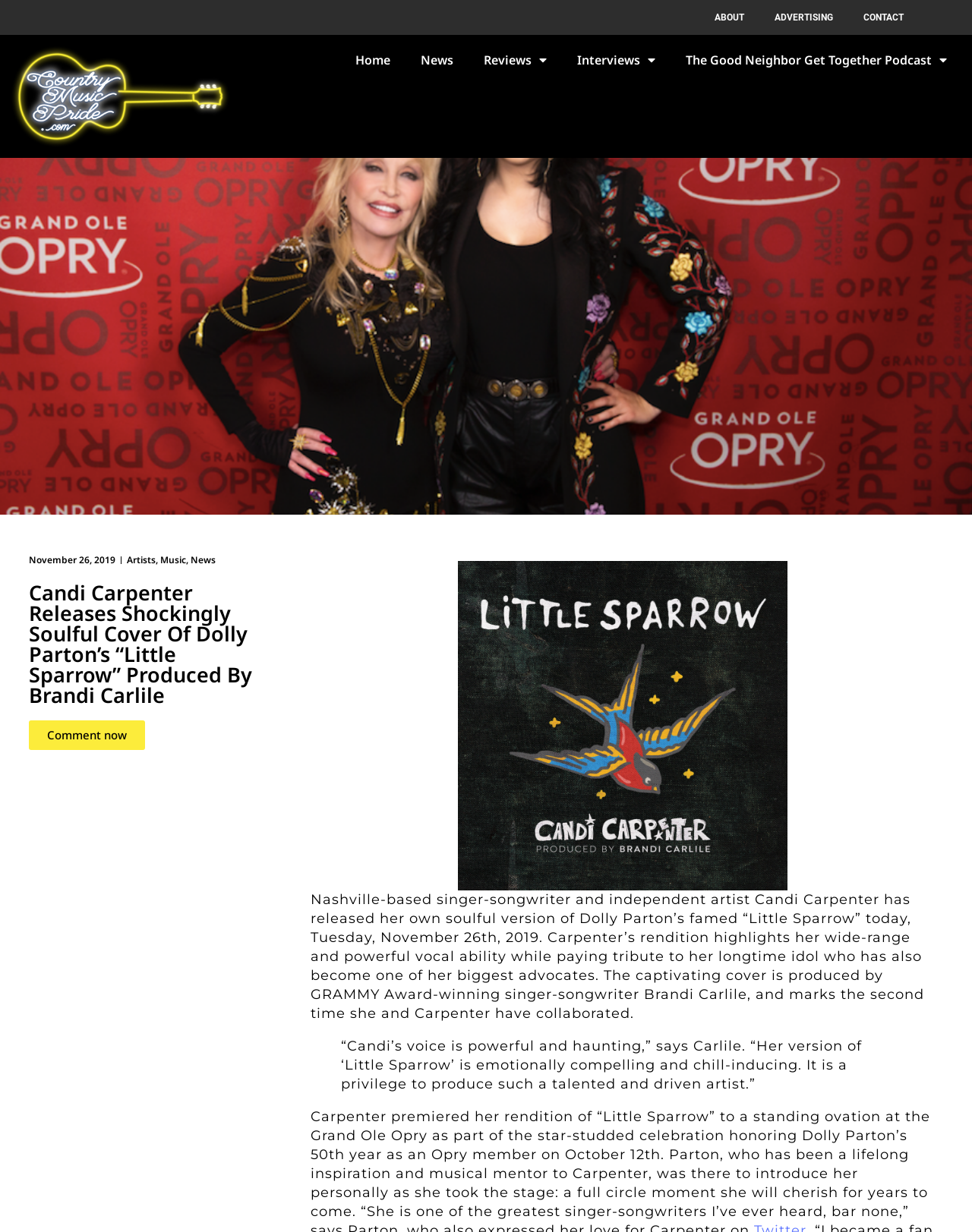Who produced Candi Carpenter's cover of 'Little Sparrow'?
Please respond to the question with a detailed and thorough explanation.

The answer can be found in the paragraph of text that describes Candi Carpenter's cover of 'Little Sparrow'. It states that the captivating cover is produced by GRAMMY Award-winning singer-songwriter Brandi Carlile.